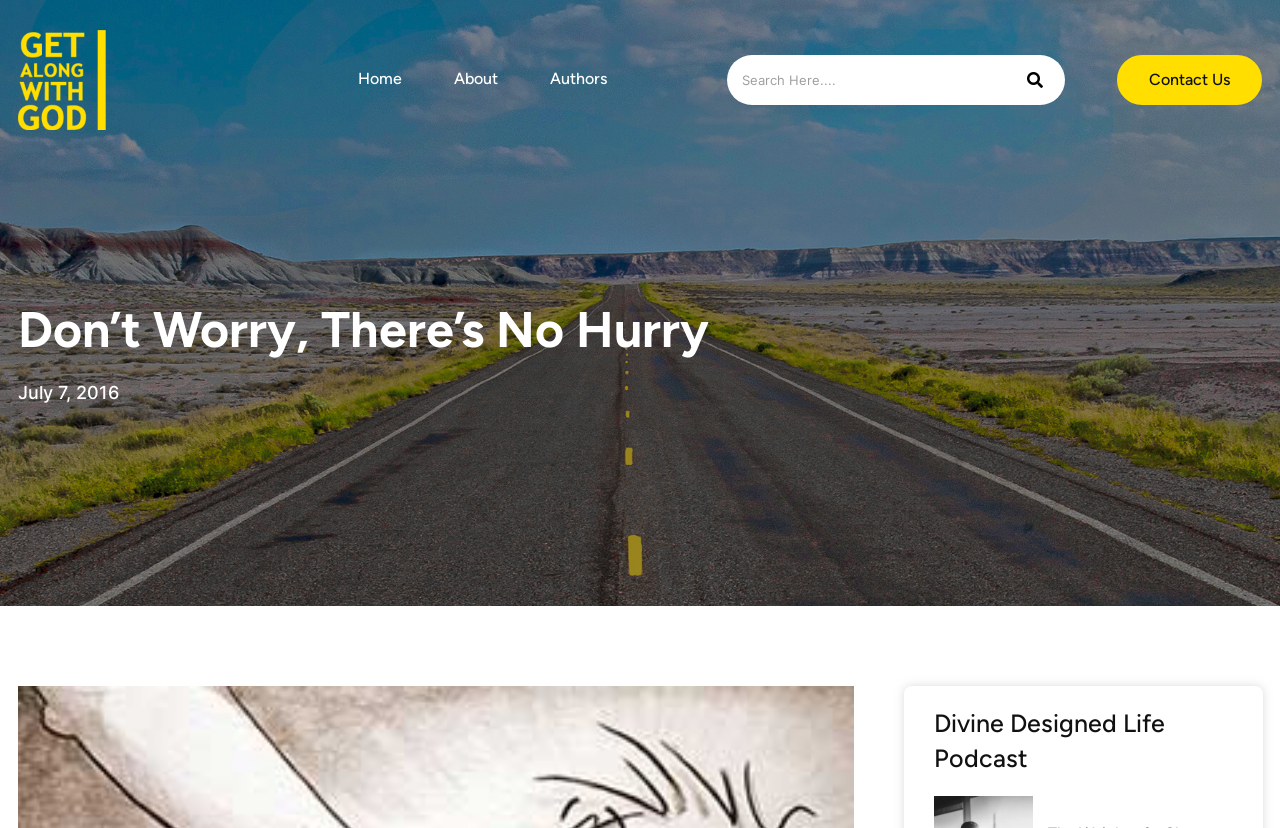Kindly respond to the following question with a single word or a brief phrase: 
How many links are in the top navigation bar?

4